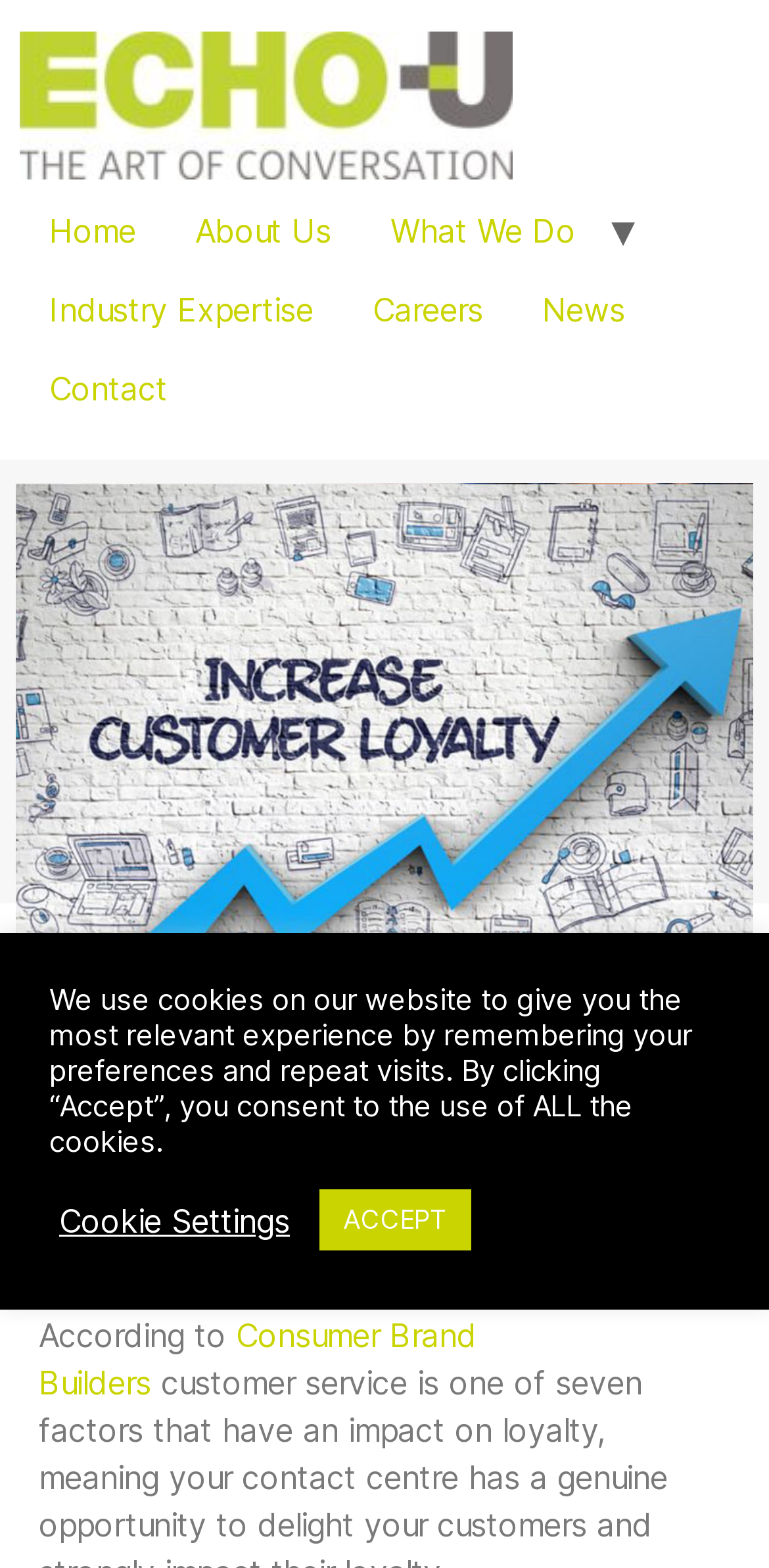Please identify the bounding box coordinates of the region to click in order to complete the task: "go to home page". The coordinates must be four float numbers between 0 and 1, specified as [left, top, right, bottom].

[0.026, 0.122, 0.215, 0.172]